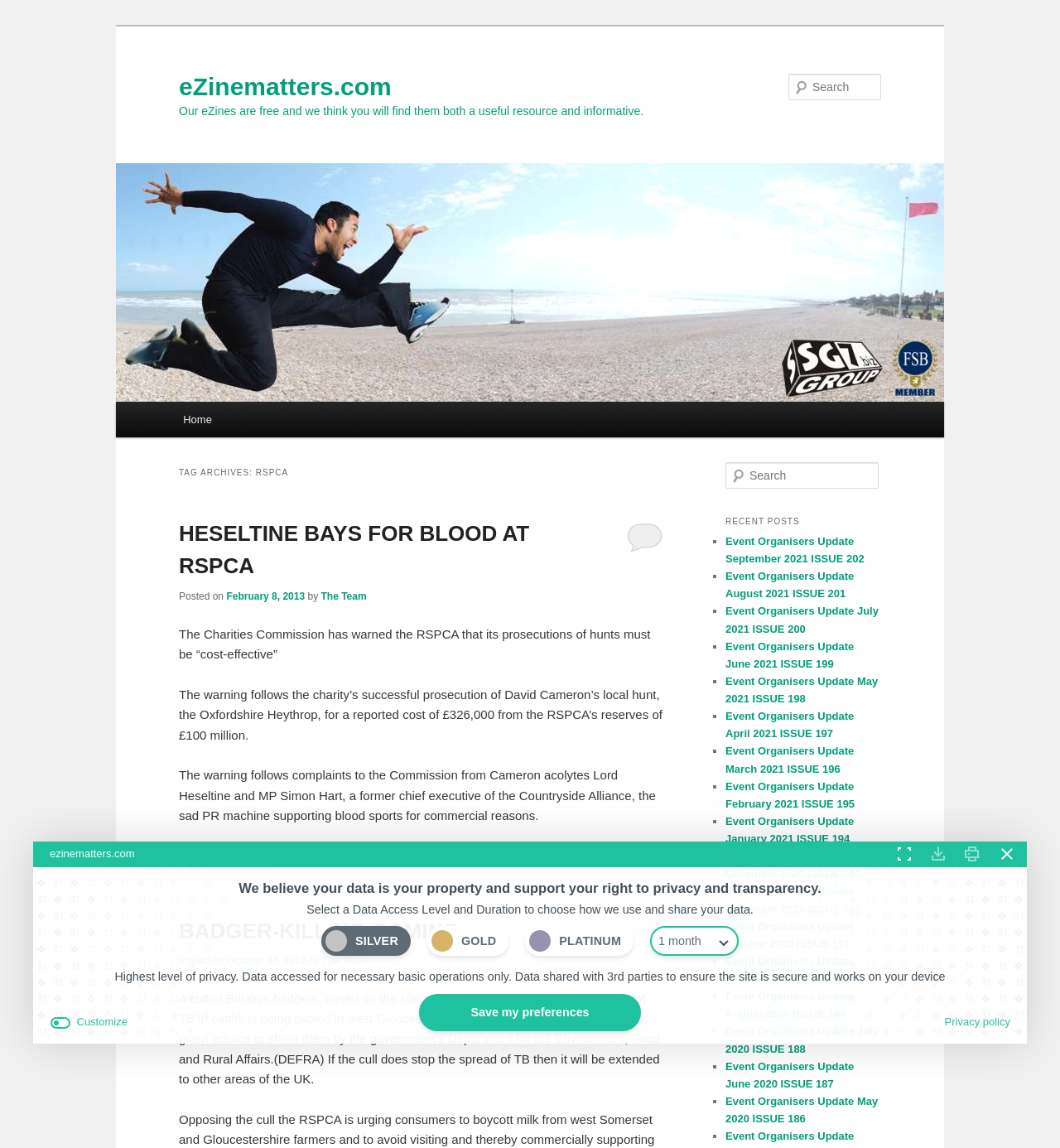What is the topic of the article 'HESELTINE BAYS FOR BLOOD AT RSPCA'?
From the details in the image, answer the question comprehensively.

The topic of the article can be inferred from the content of the article, which mentions the RSPCA and its prosecution of hunts. The article is likely discussing the RSPCA's activities and policies.